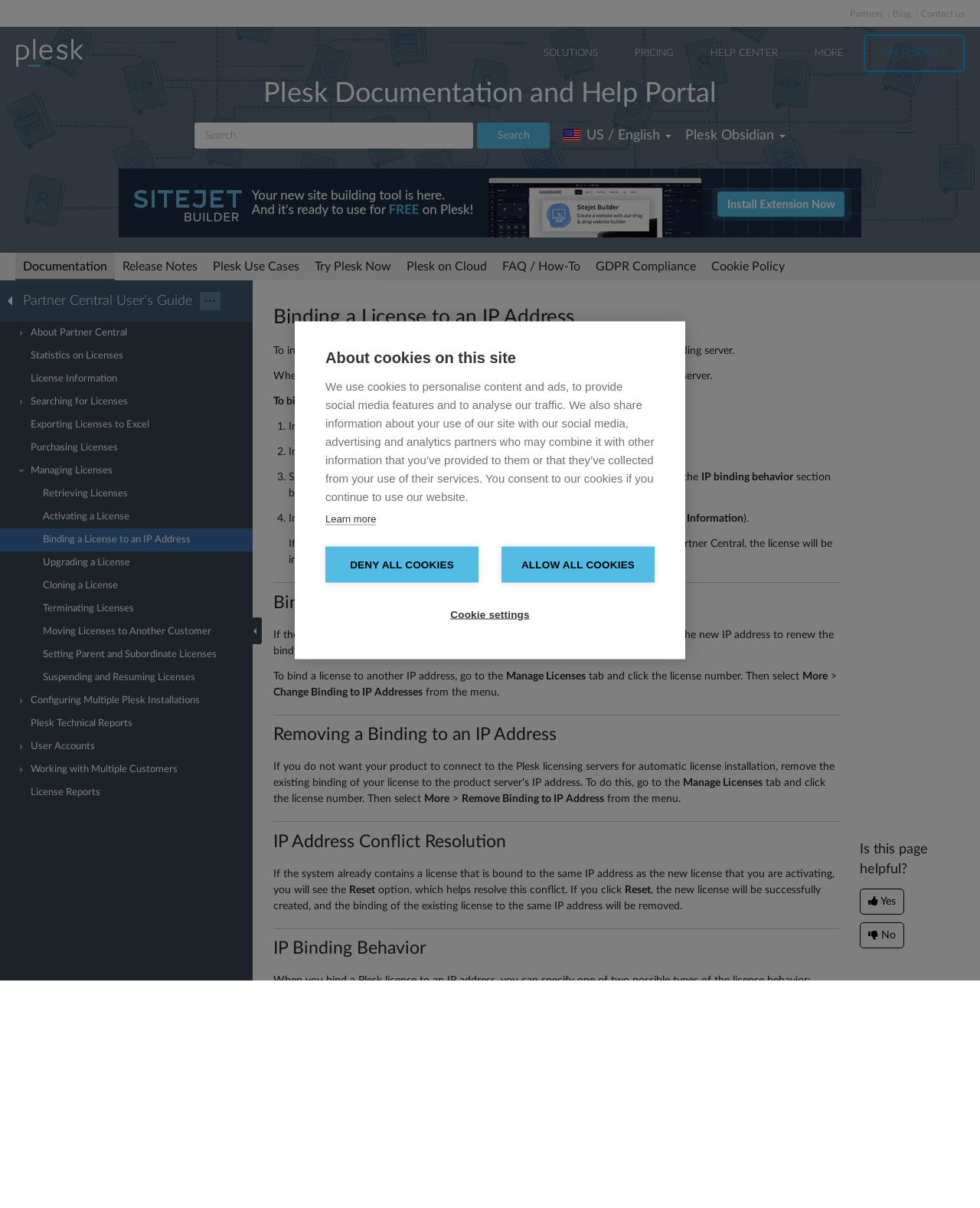Determine the main heading text of the webpage.

Plesk Documentation and Help Portal